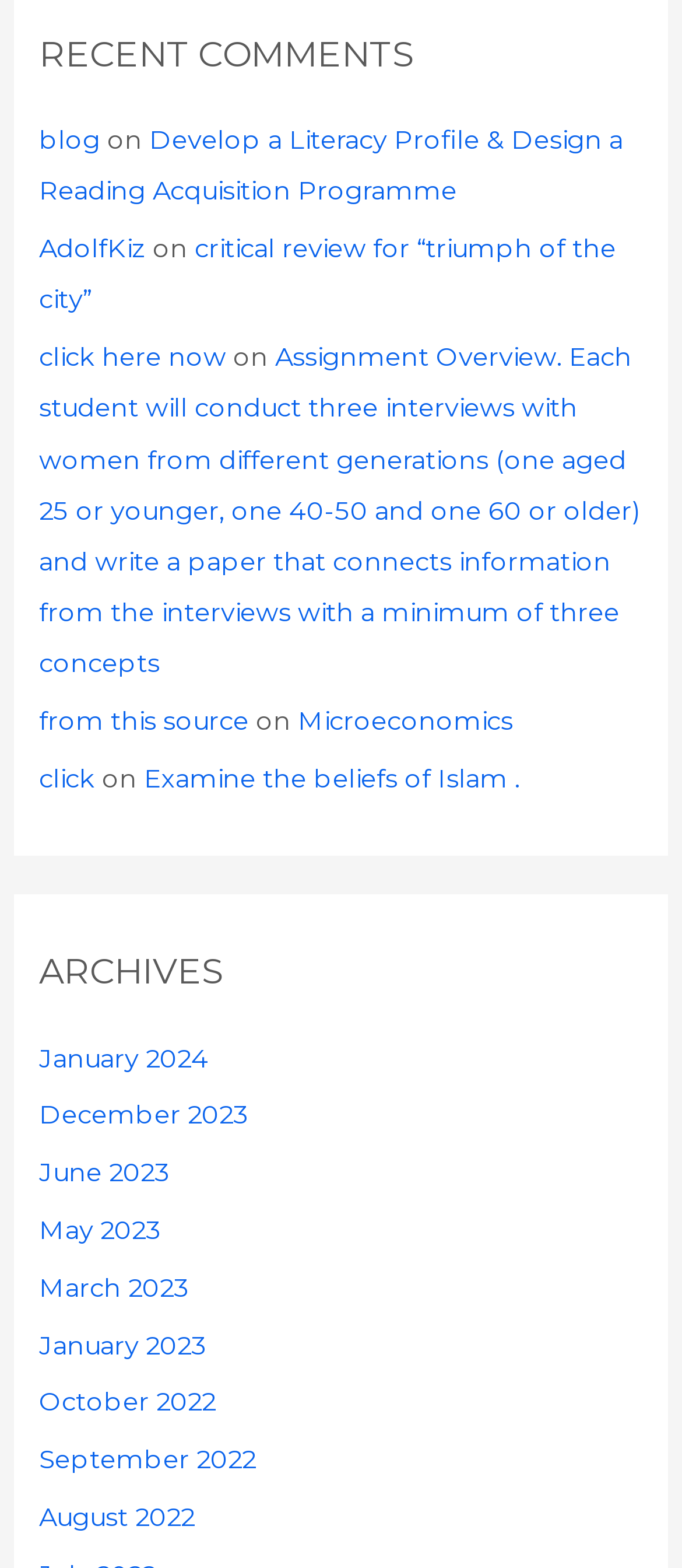What is the title of the second section?
Please provide a comprehensive and detailed answer to the question.

The second section of the webpage has a heading element with the text 'ARCHIVES', which suggests that this section is related to archives or past content.